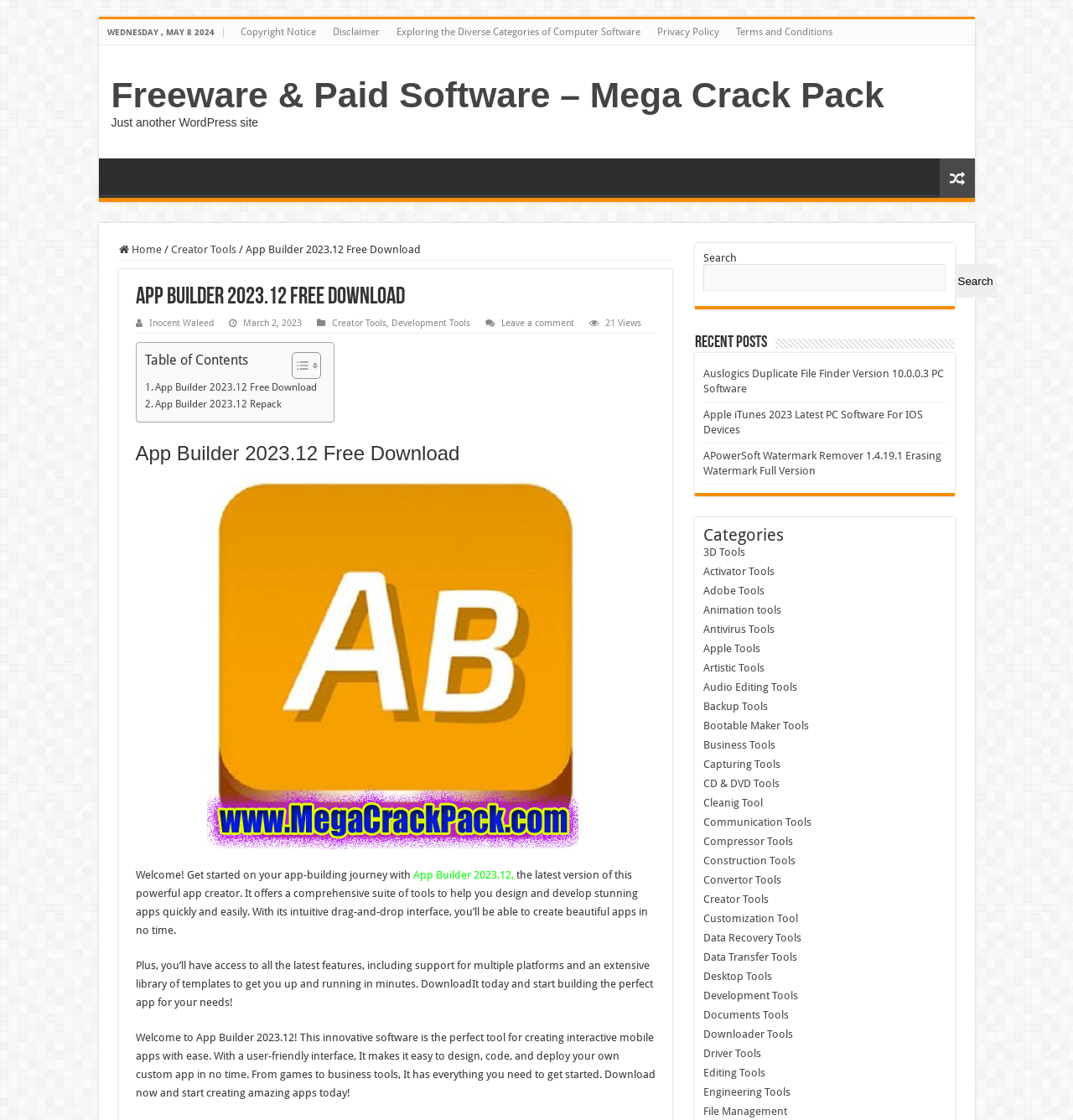Examine the image and give a thorough answer to the following question:
How many links are there in the categories section?

The categories section is located at the bottom of the webpage, and it contains links to different categories such as '3D Tools', 'Activator Tools', 'Adobe Tools', and so on. By counting the number of links in this section, we can find that there are 30 links in total.